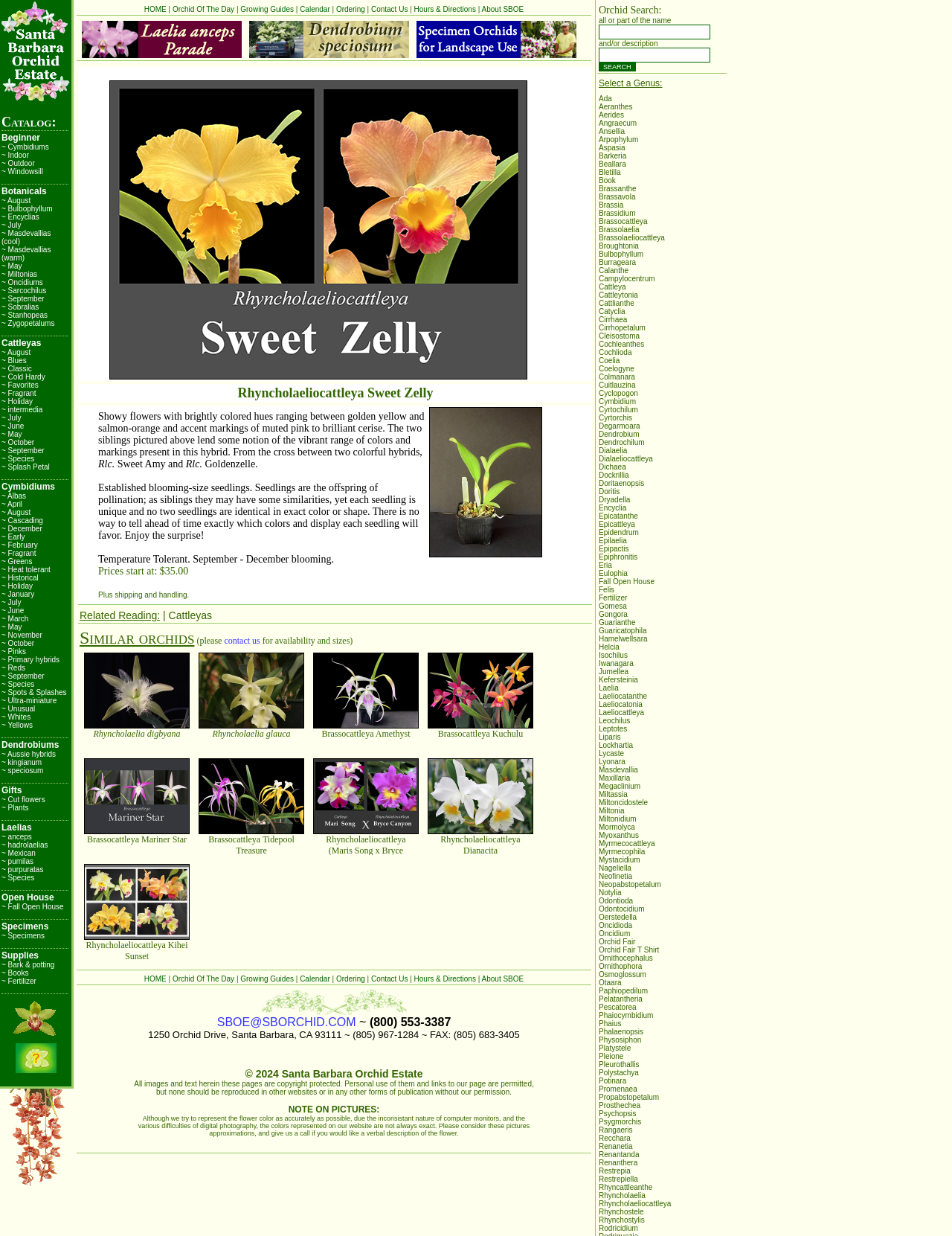Please identify the bounding box coordinates of where to click in order to follow the instruction: "Click on 'What’s Happening'".

None